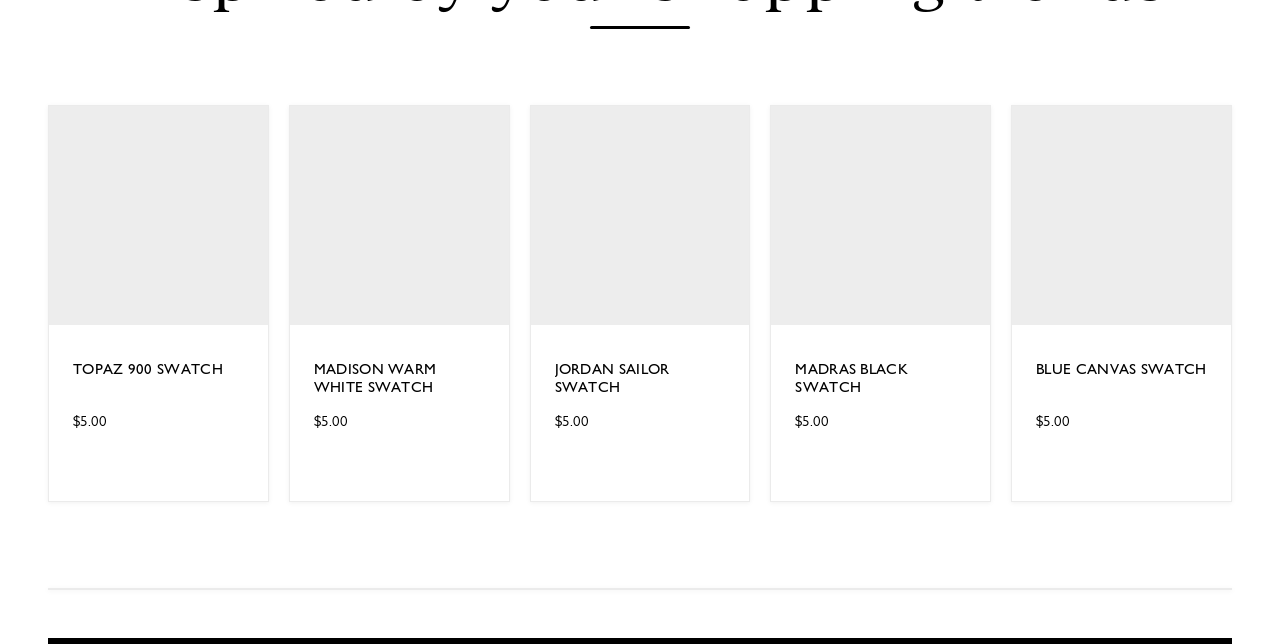Please use the details from the image to answer the following question comprehensively:
What is the price of each swatch?

I found multiple instances of the text '$5.00' on the webpage, each associated with a swatch, indicating that the price of each swatch is $5.00.